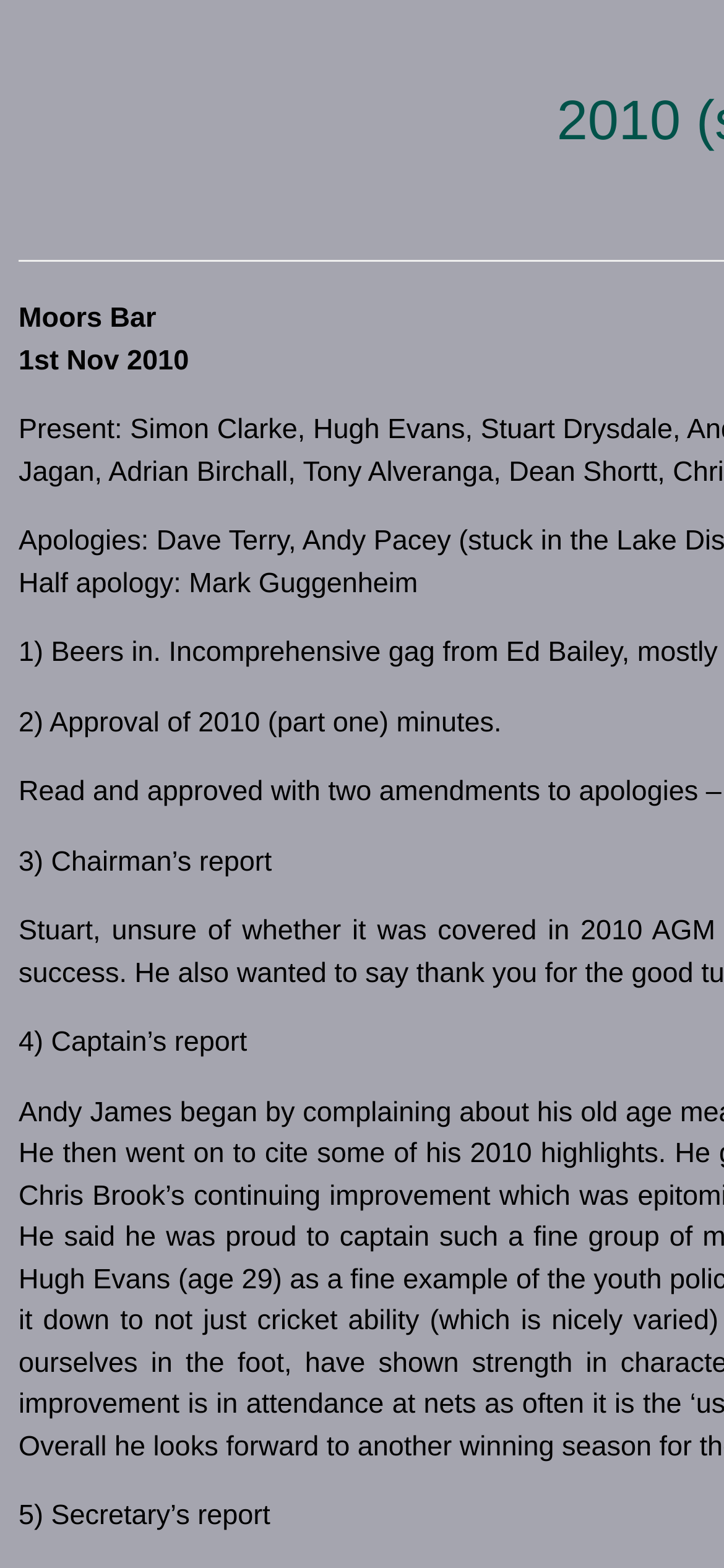By analyzing the image, answer the following question with a detailed response: What is the third item on the agenda?

I found the third item on the agenda by looking at the static text elements that list the agenda items, and the third item is '3) Chairman’s report'.